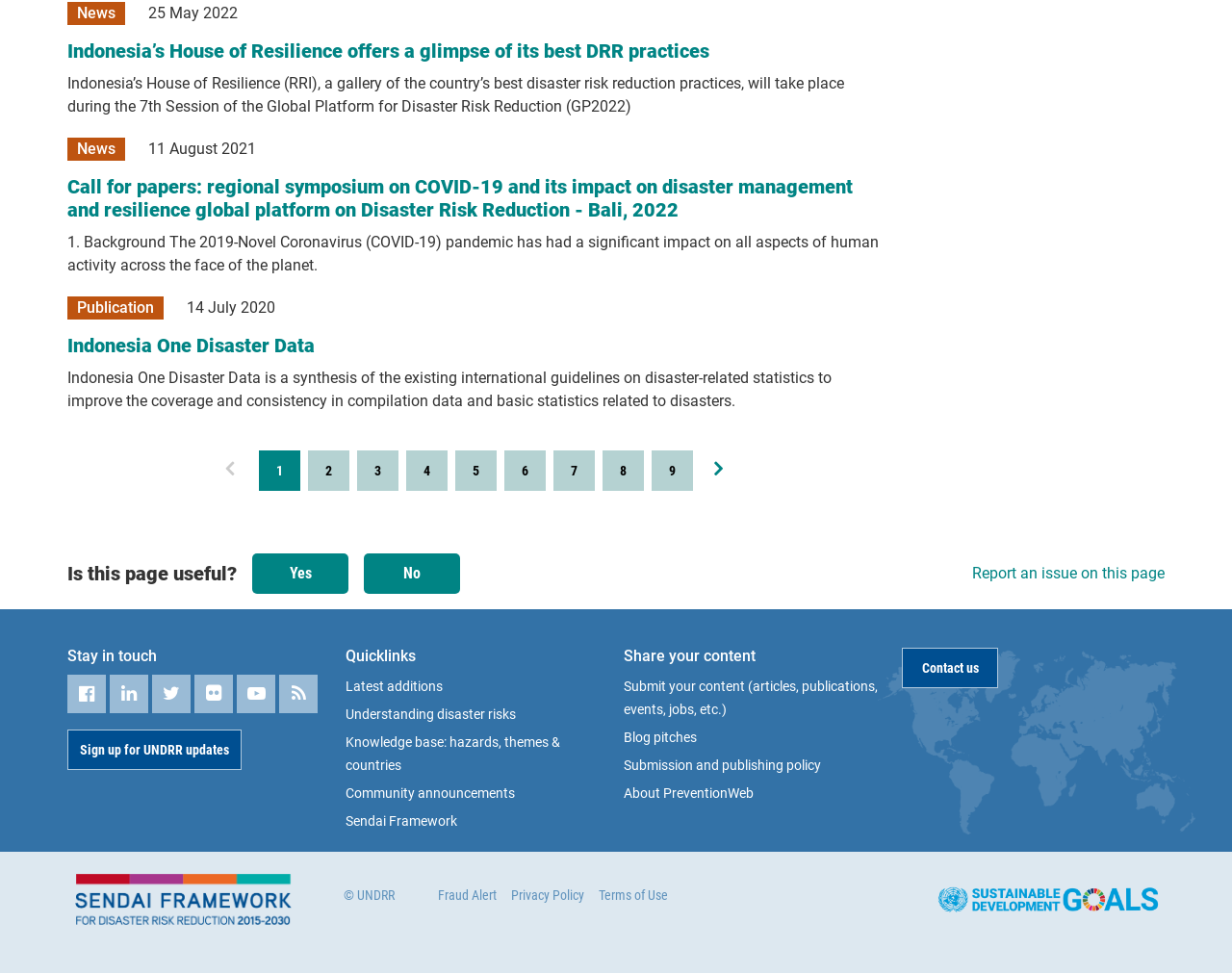Please pinpoint the bounding box coordinates for the region I should click to adhere to this instruction: "Click on the 'Submit your content (articles, publications, events, jobs, etc.)' link".

[0.506, 0.697, 0.712, 0.736]